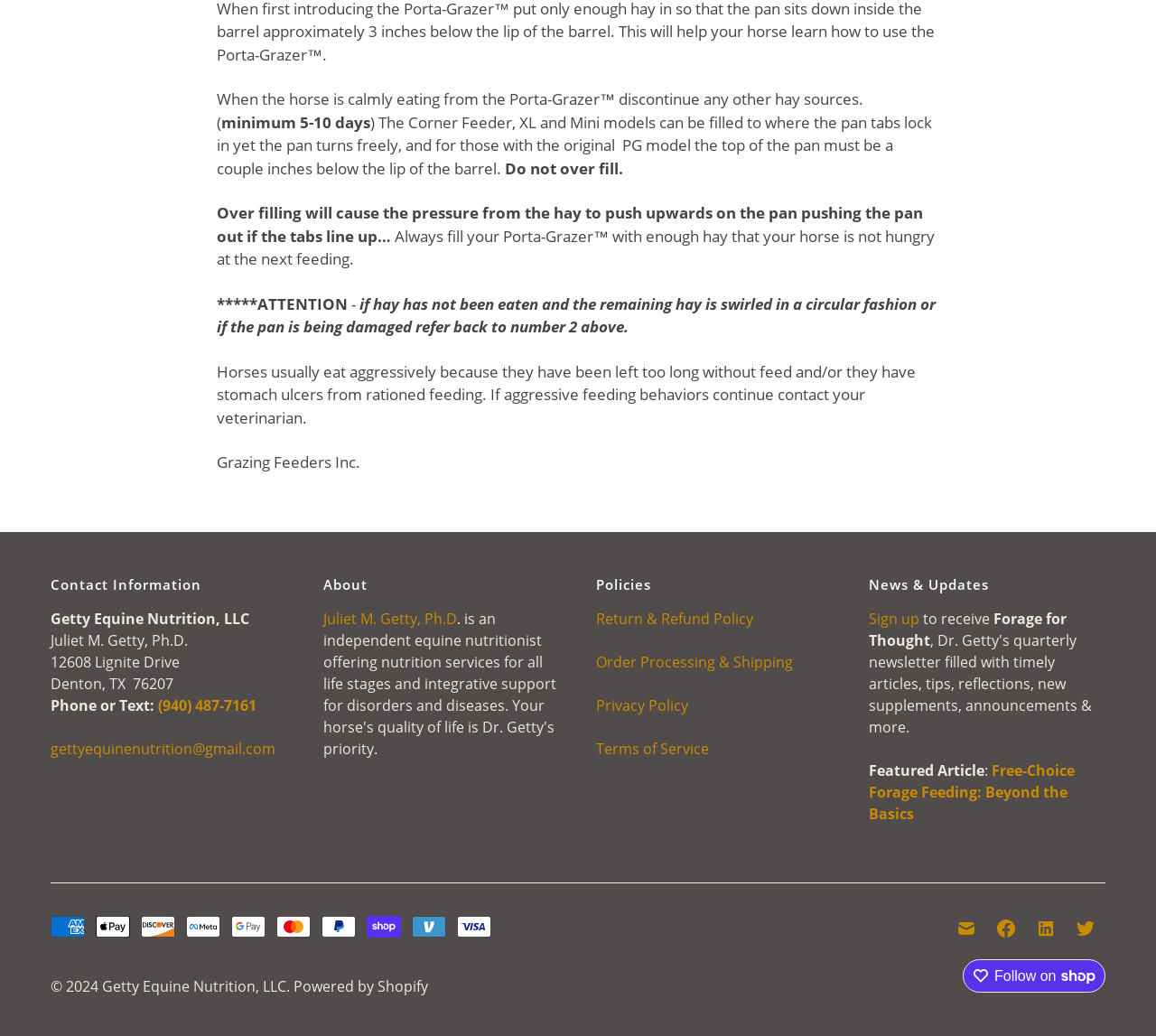Pinpoint the bounding box coordinates of the element to be clicked to execute the instruction: "Click Contact Information".

[0.044, 0.555, 0.248, 0.573]